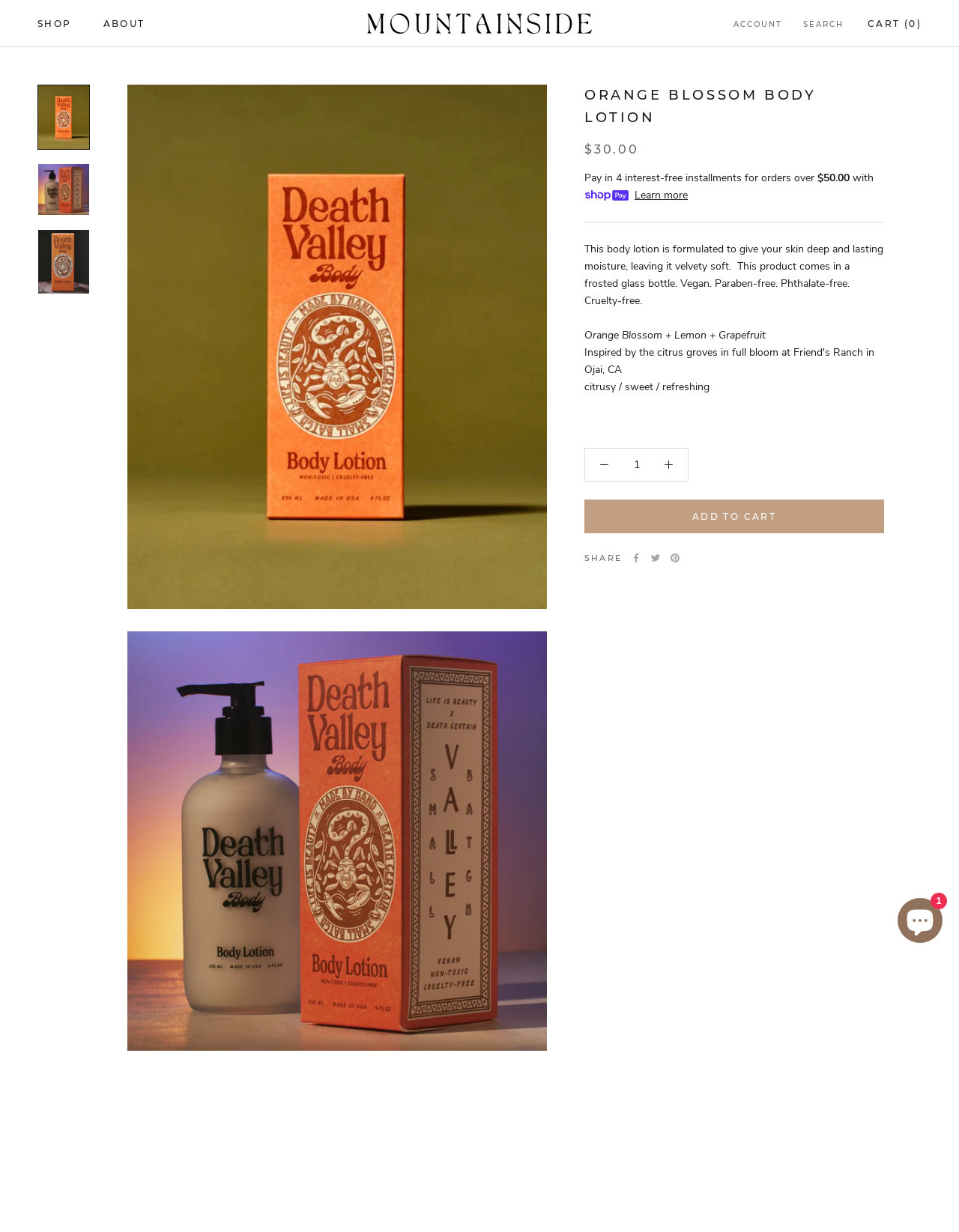Is the product vegan?
Examine the image and provide an in-depth answer to the question.

I found the information about the product being vegan by reading the static text element that says 'Vegan. Paraben-free. Phthalate-free. Cruelty-free.' located at the coordinates [0.609, 0.224, 0.886, 0.25].